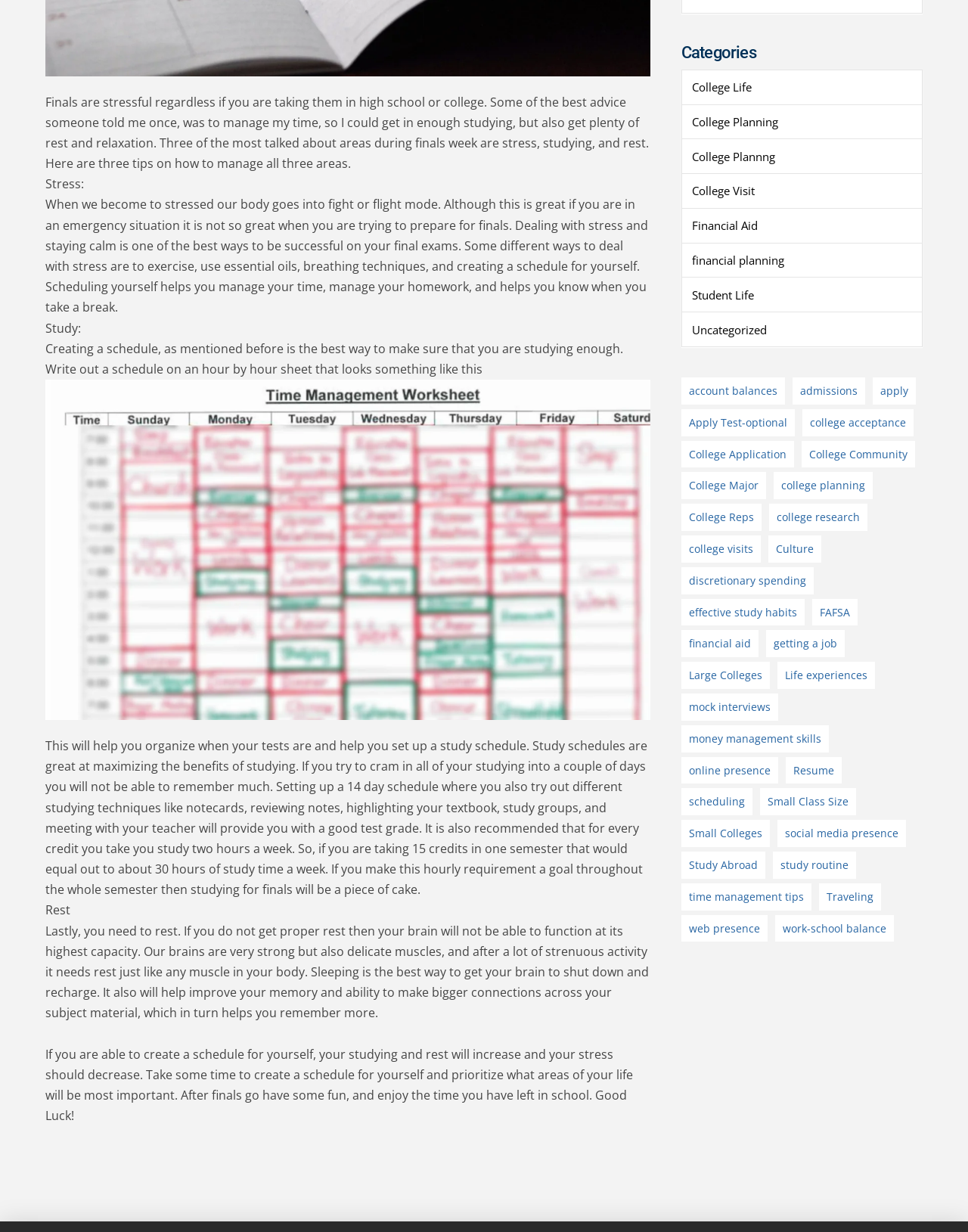Given the description "financial aid", determine the bounding box of the corresponding UI element.

[0.704, 0.512, 0.783, 0.534]